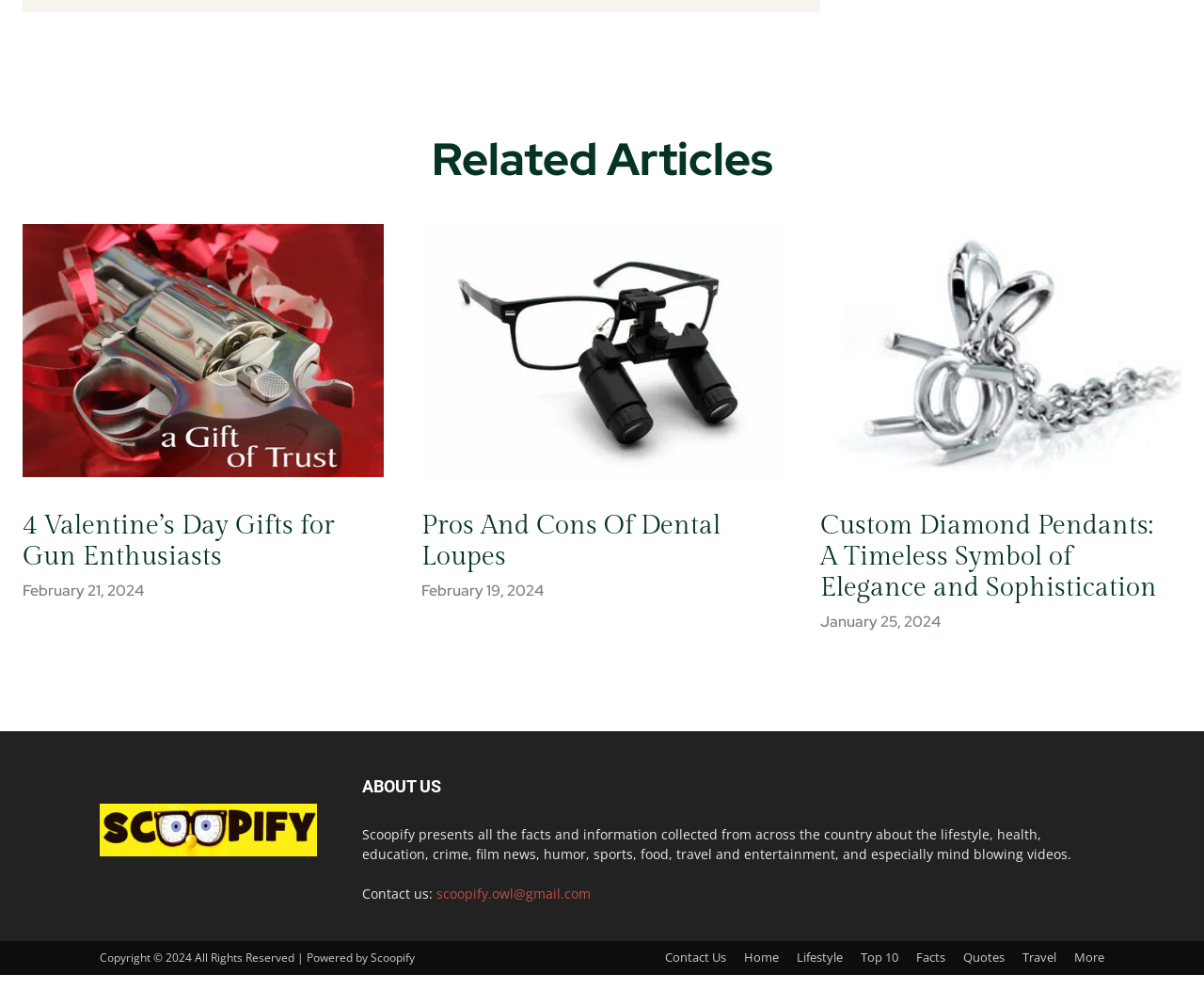How many categories are listed at the bottom of the webpage?
Observe the image and answer the question with a one-word or short phrase response.

9